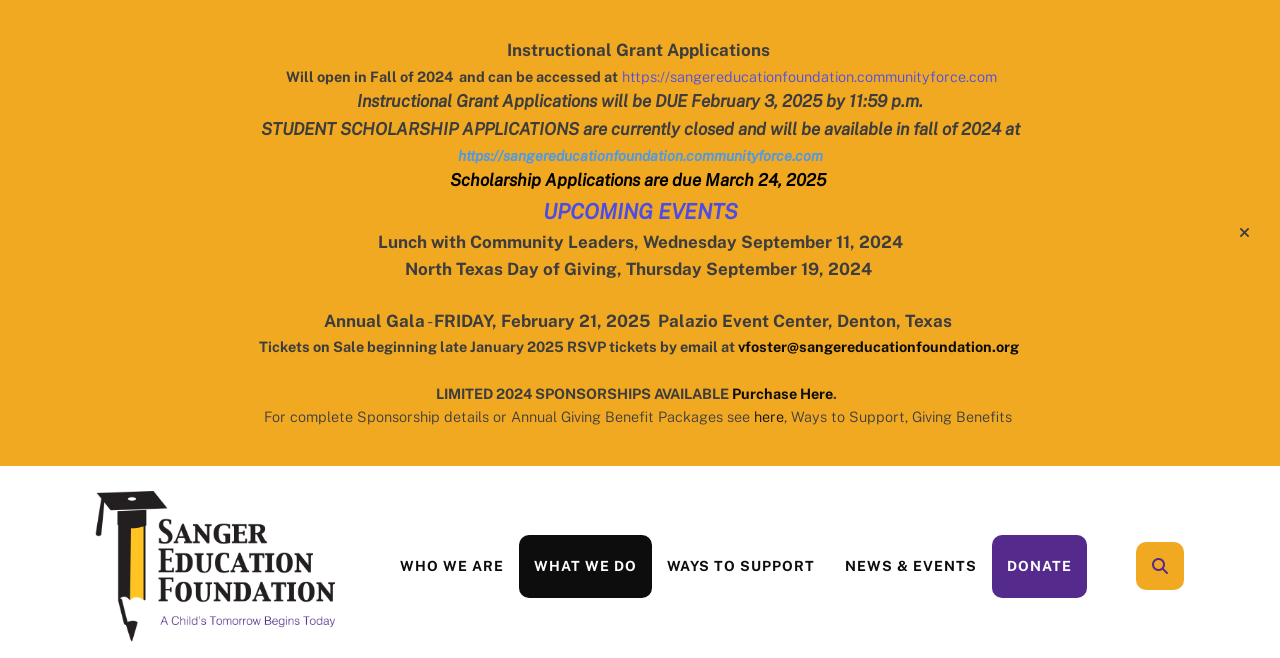Please find and provide the title of the webpage.

Endowed and Pass Through Scholarship Overview